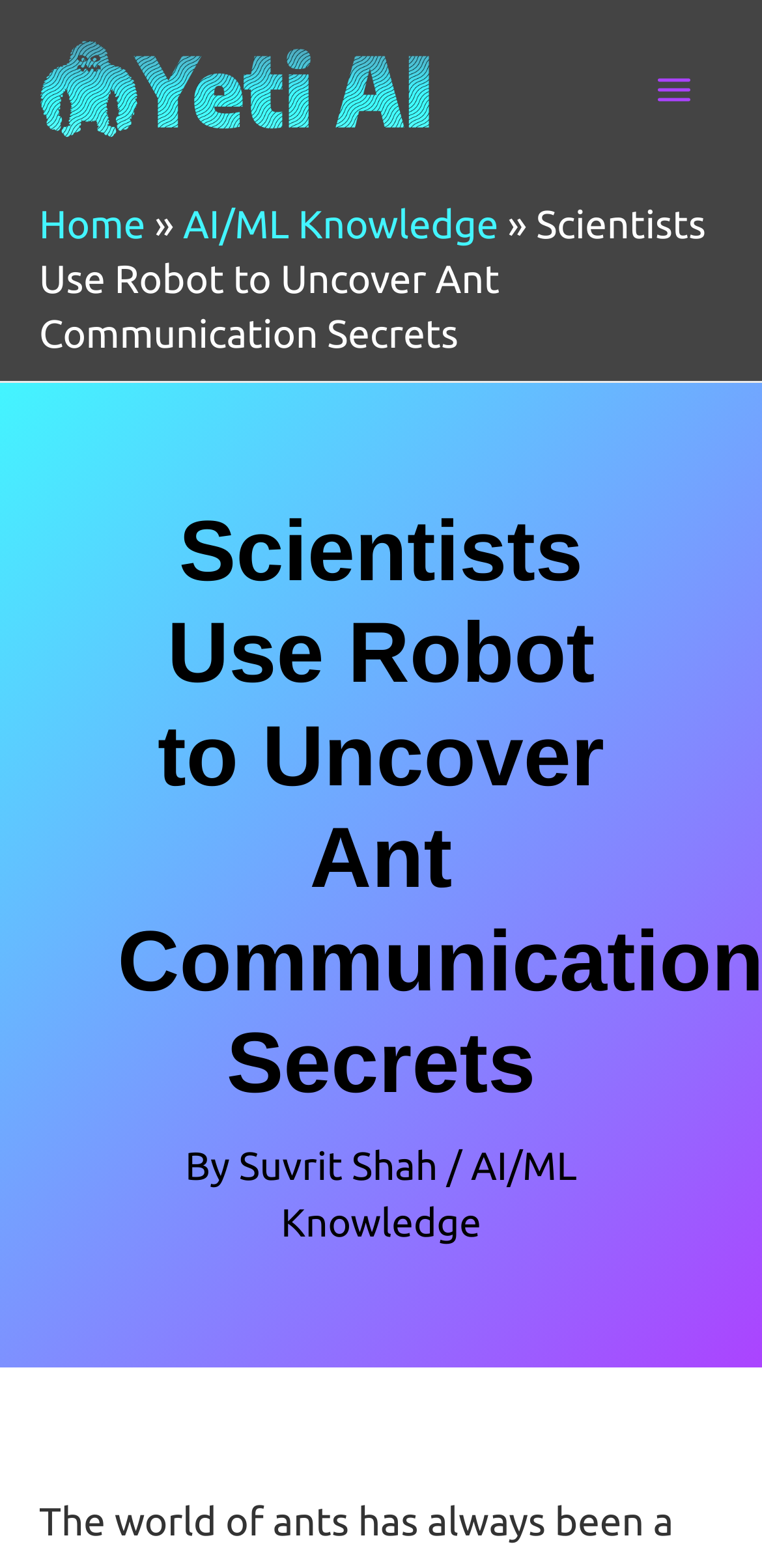Locate the bounding box of the UI element defined by this description: "Home". The coordinates should be given as four float numbers between 0 and 1, formatted as [left, top, right, bottom].

[0.051, 0.129, 0.191, 0.157]